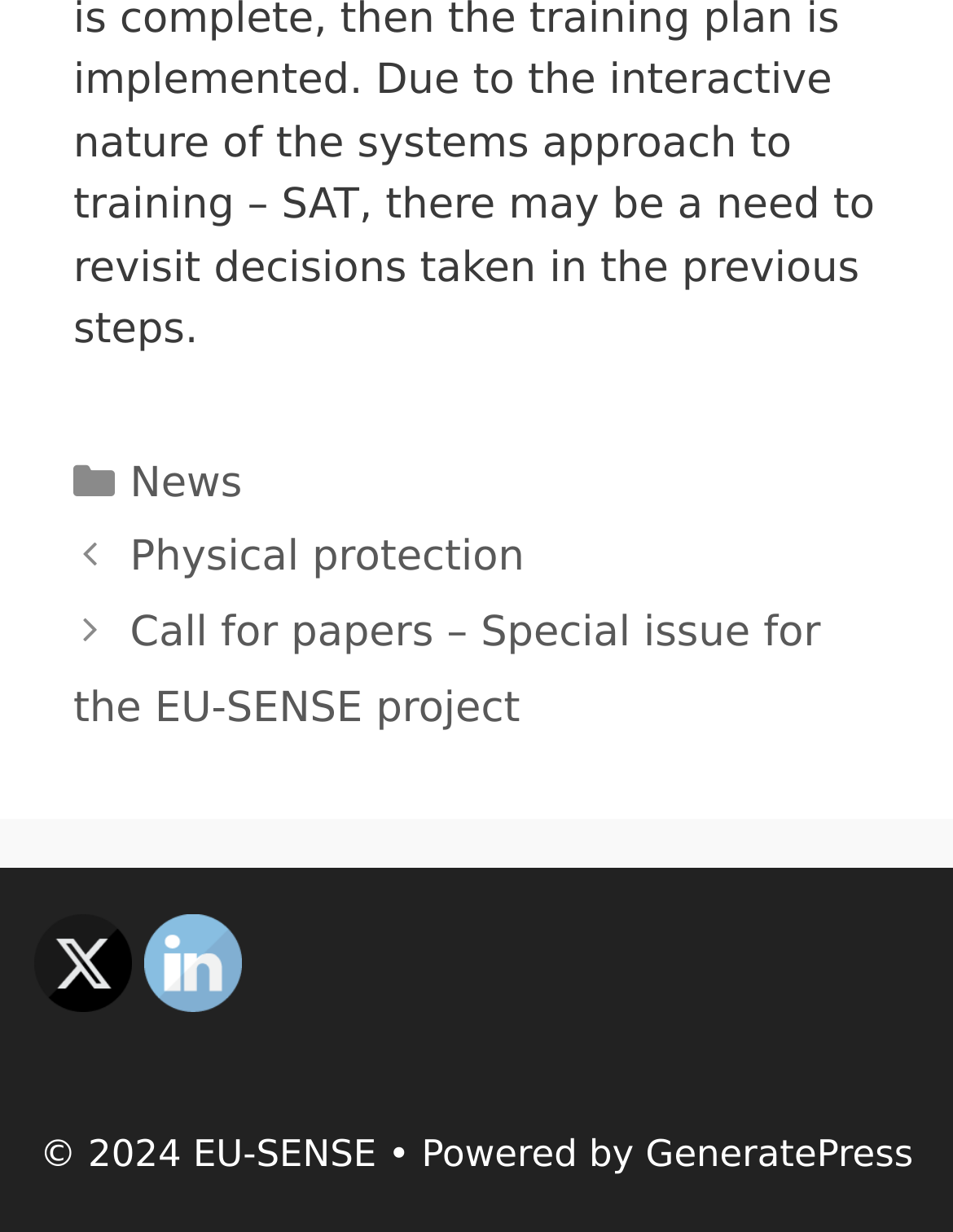Provide the bounding box coordinates of the HTML element described by the text: "alt="LinkedIn" title="LinkedIn"". The coordinates should be in the format [left, top, right, bottom] with values between 0 and 1.

[0.154, 0.745, 0.256, 0.824]